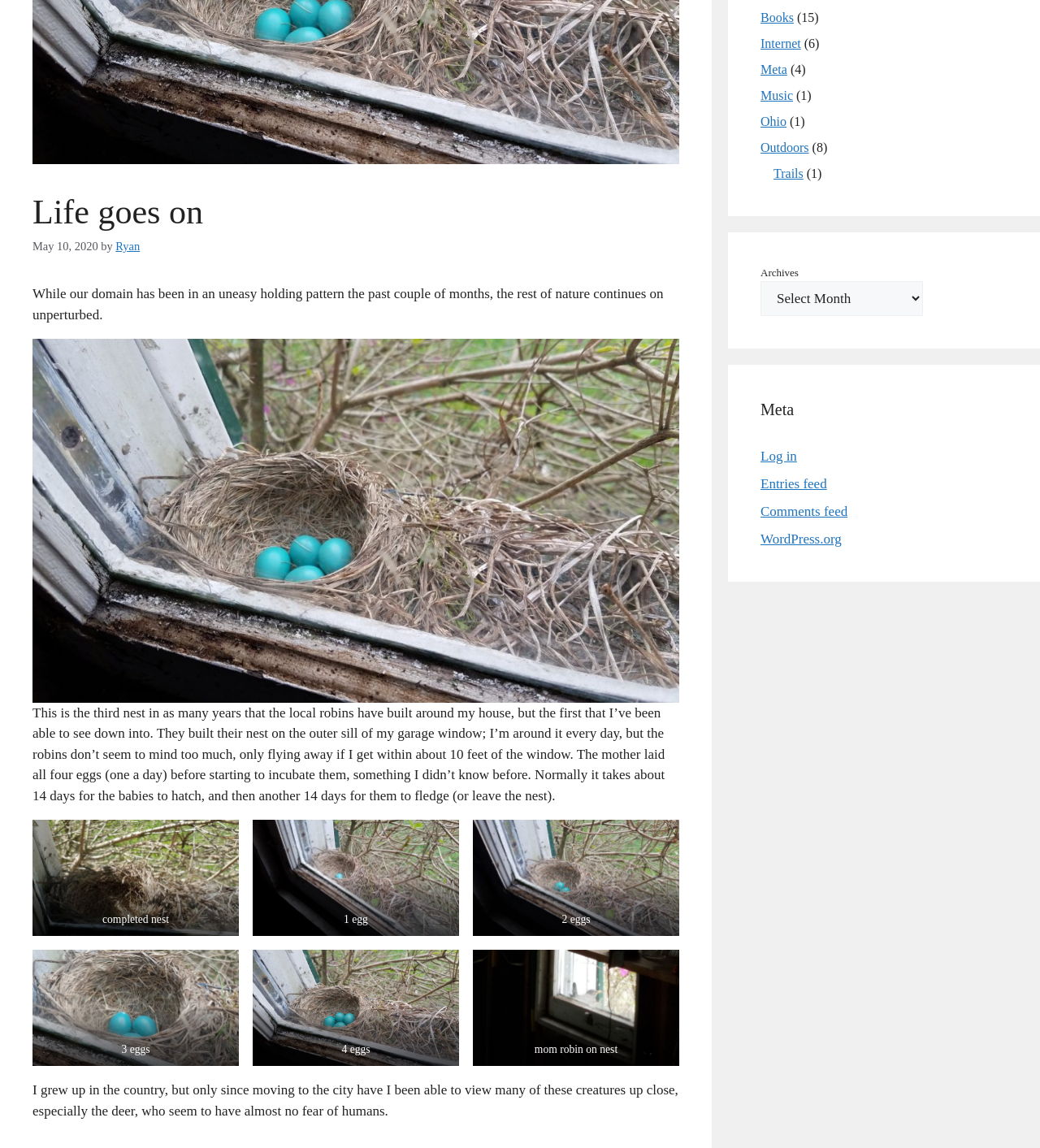Please provide the bounding box coordinate of the region that matches the element description: parent_node: mom robin on nest. Coordinates should be in the format (top-left x, top-left y, bottom-right x, bottom-right y) and all values should be between 0 and 1.

[0.455, 0.827, 0.653, 0.929]